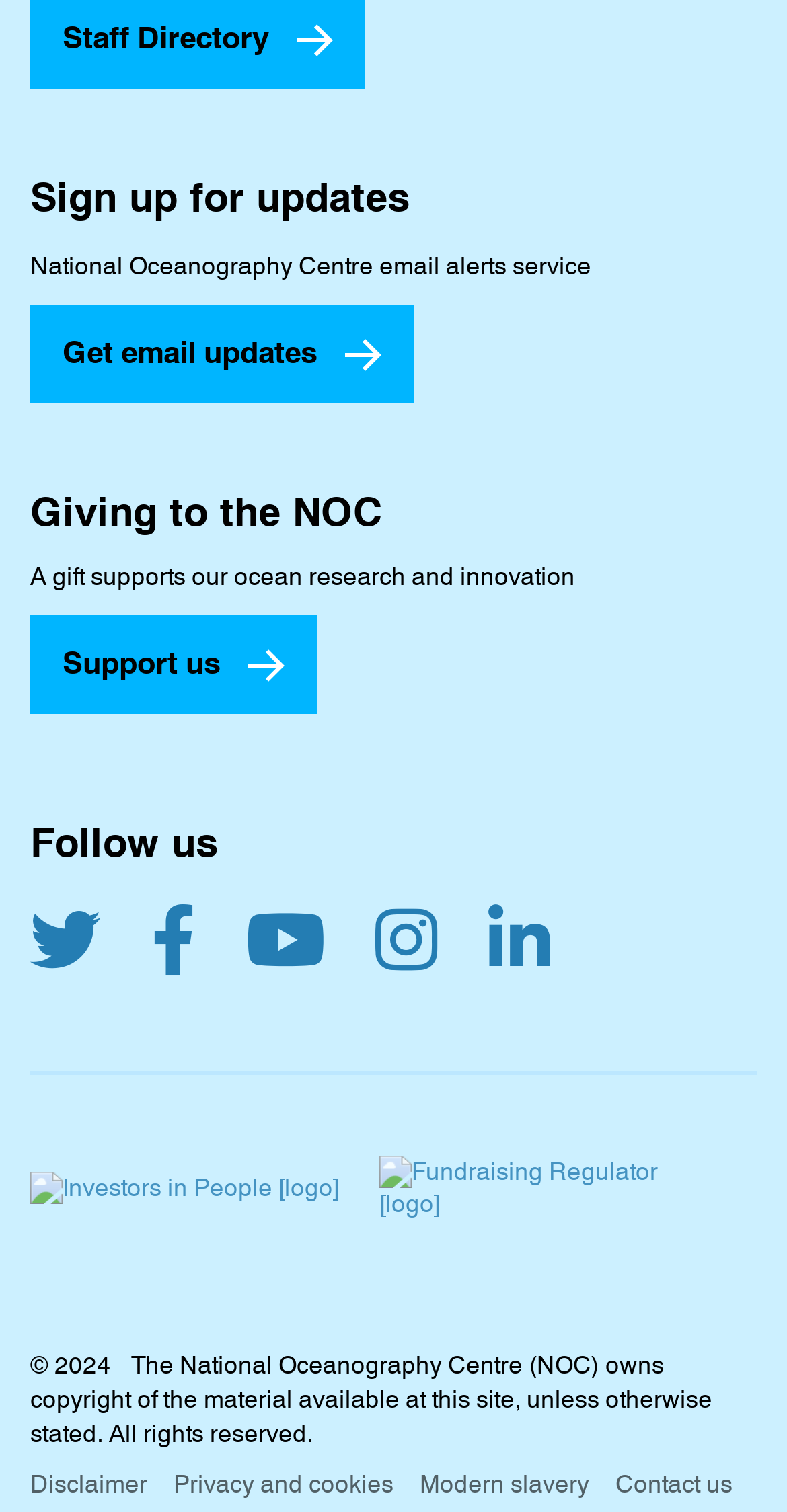Could you highlight the region that needs to be clicked to execute the instruction: "Sign up for updates"?

[0.038, 0.112, 0.962, 0.149]